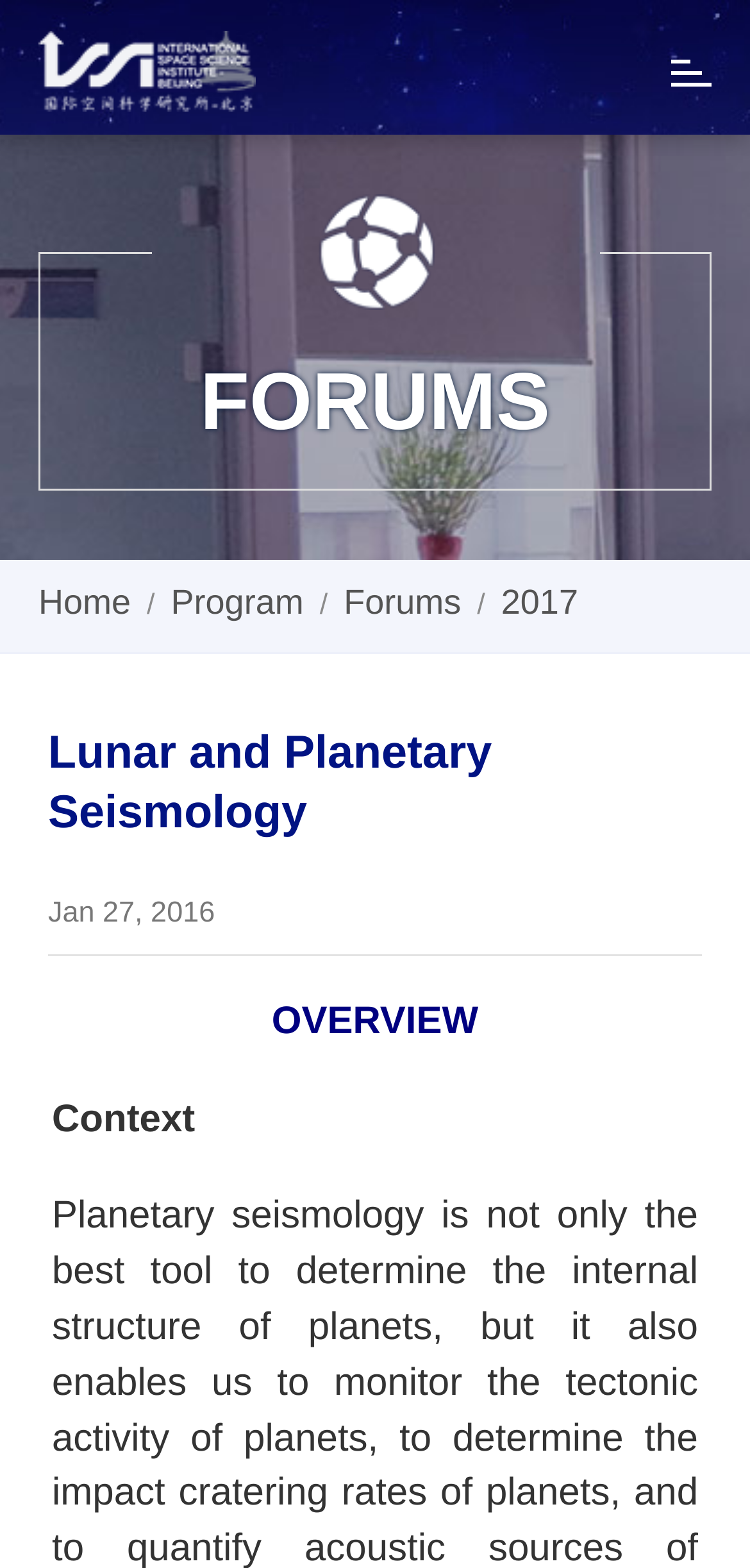Consider the image and give a detailed and elaborate answer to the question: 
What is the date mentioned on the webpage?

I found the answer by looking at the StaticText element 'Jan 27, 2016' which is located below the 'Lunar and Planetary Seismology' text.